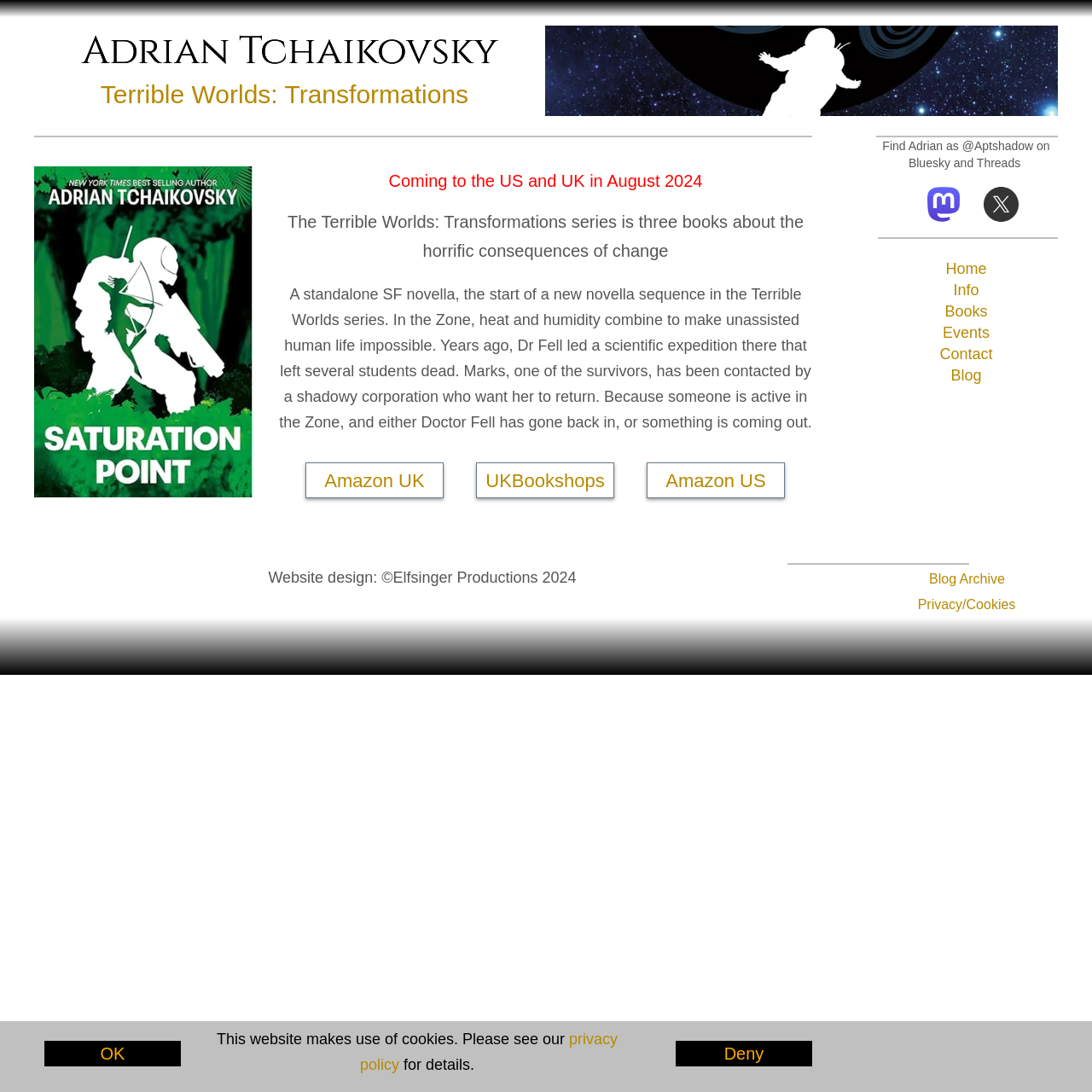What is the title of the book?
Using the visual information from the image, give a one-word or short-phrase answer.

Walking to Aldebaran